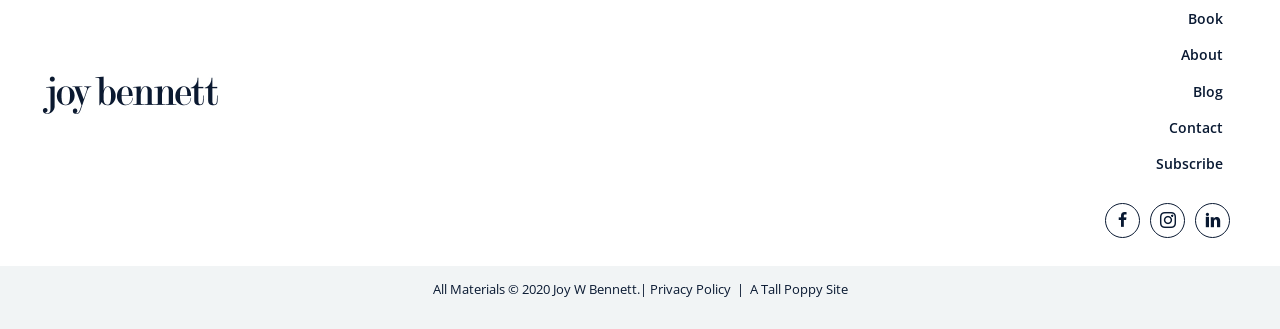Identify the bounding box for the described UI element. Provide the coordinates in (top-left x, top-left y, bottom-right x, bottom-right y) format with values ranging from 0 to 1: A Tall Poppy Site

[0.586, 0.85, 0.662, 0.905]